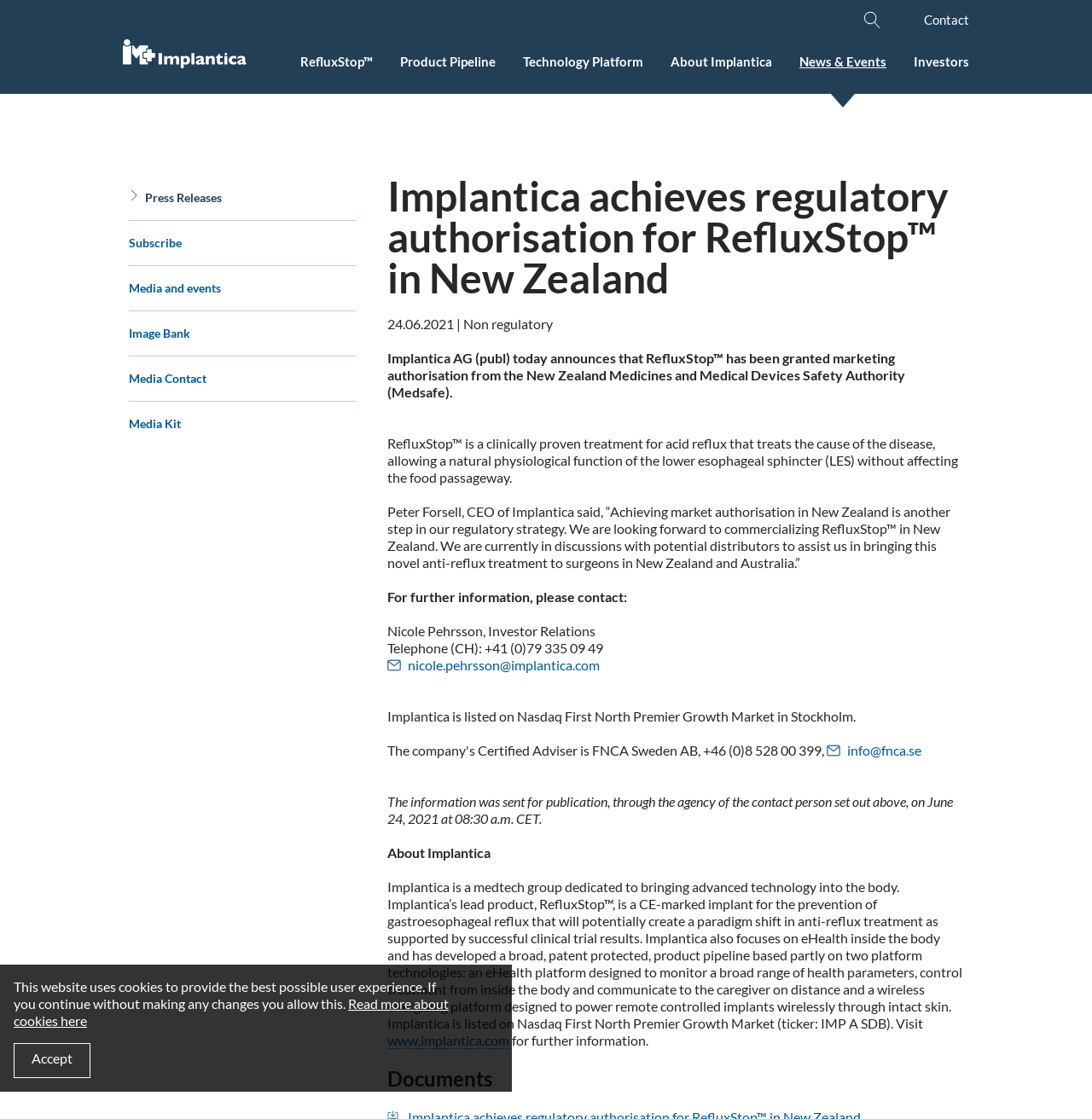Please identify the coordinates of the bounding box that should be clicked to fulfill this instruction: "Learn more about RefluxStop™".

[0.262, 0.023, 0.354, 0.073]